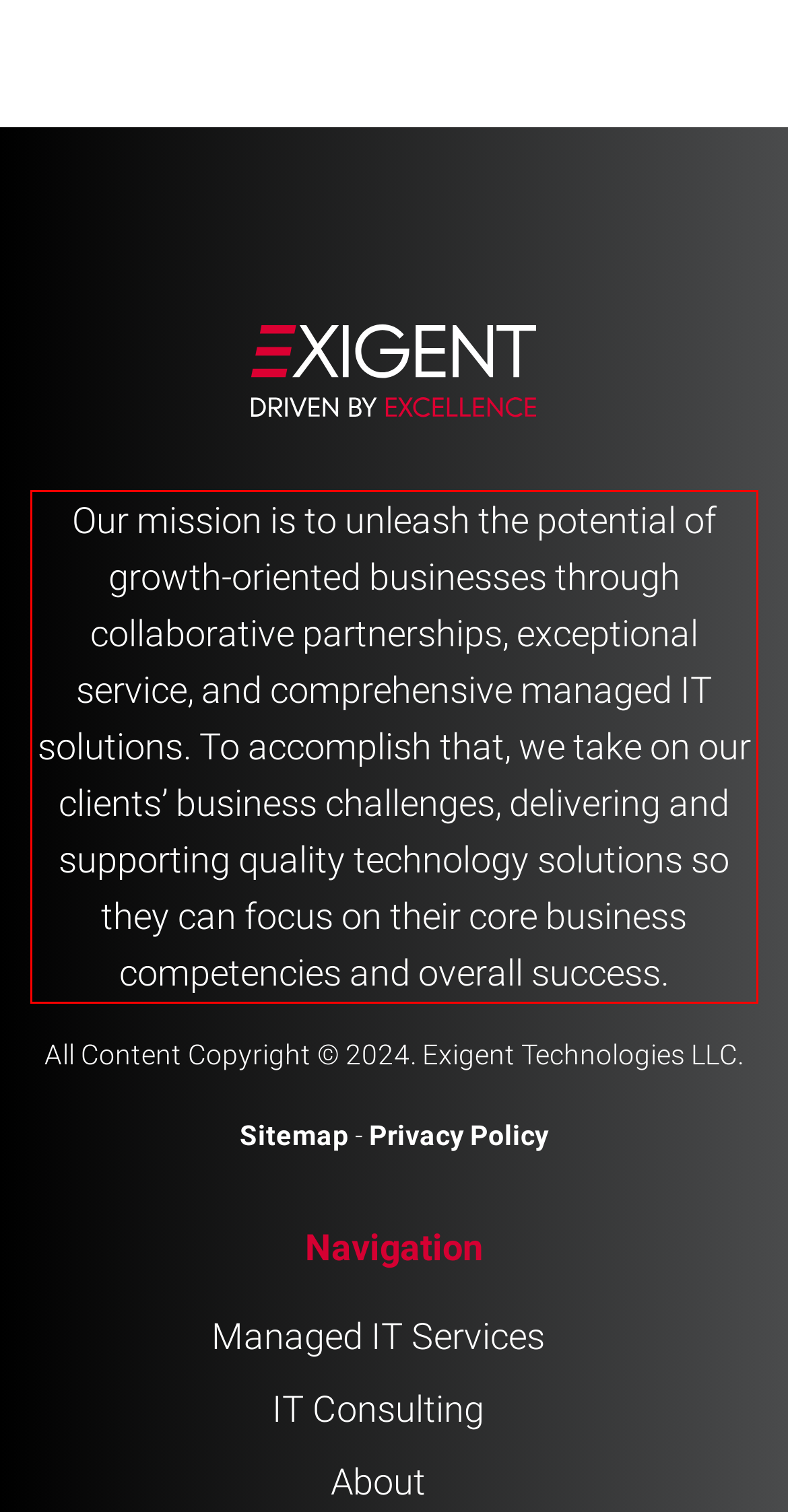Please identify the text within the red rectangular bounding box in the provided webpage screenshot.

Our mission is to unleash the potential of growth-oriented businesses through collaborative partnerships, exceptional service, and comprehensive managed IT solutions. To accomplish that, we take on our clients’ business challenges, delivering and supporting quality technology solutions so they can focus on their core business competencies and overall success.